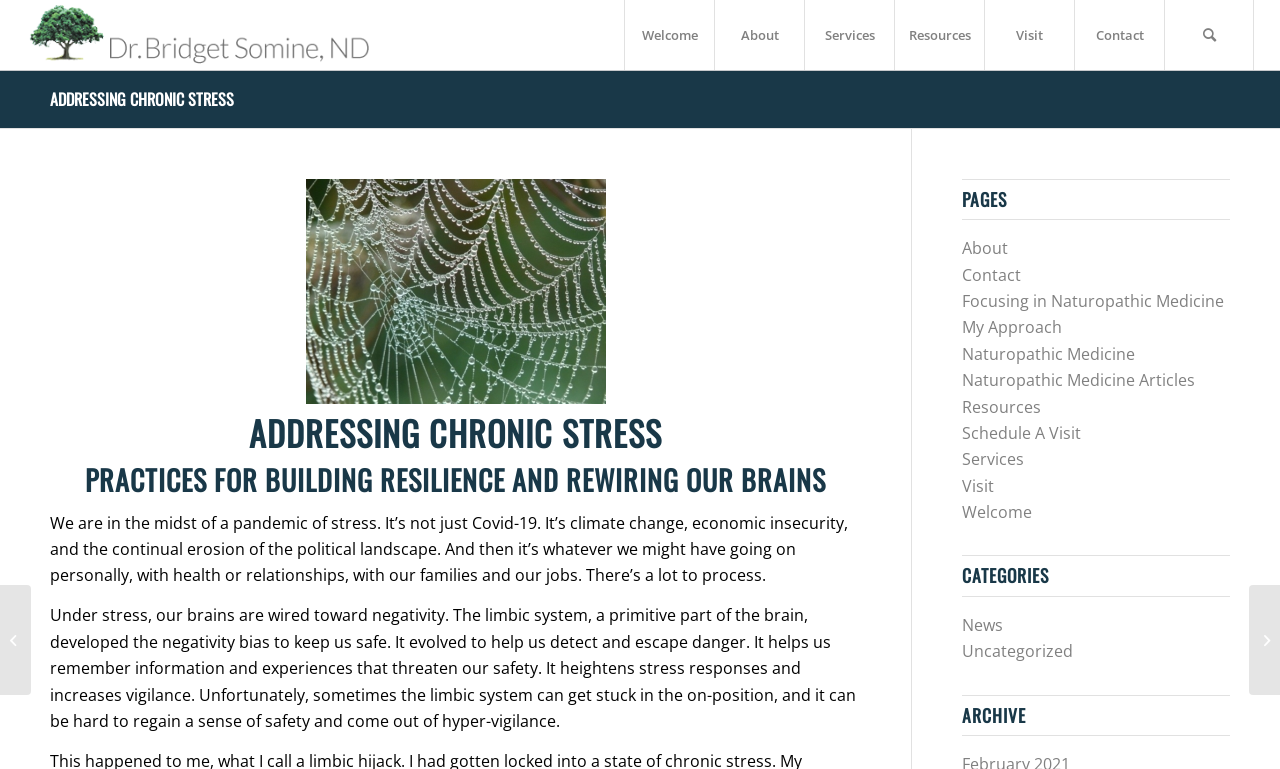What is the category of the link 'News' on this webpage?
Using the visual information, respond with a single word or phrase.

News